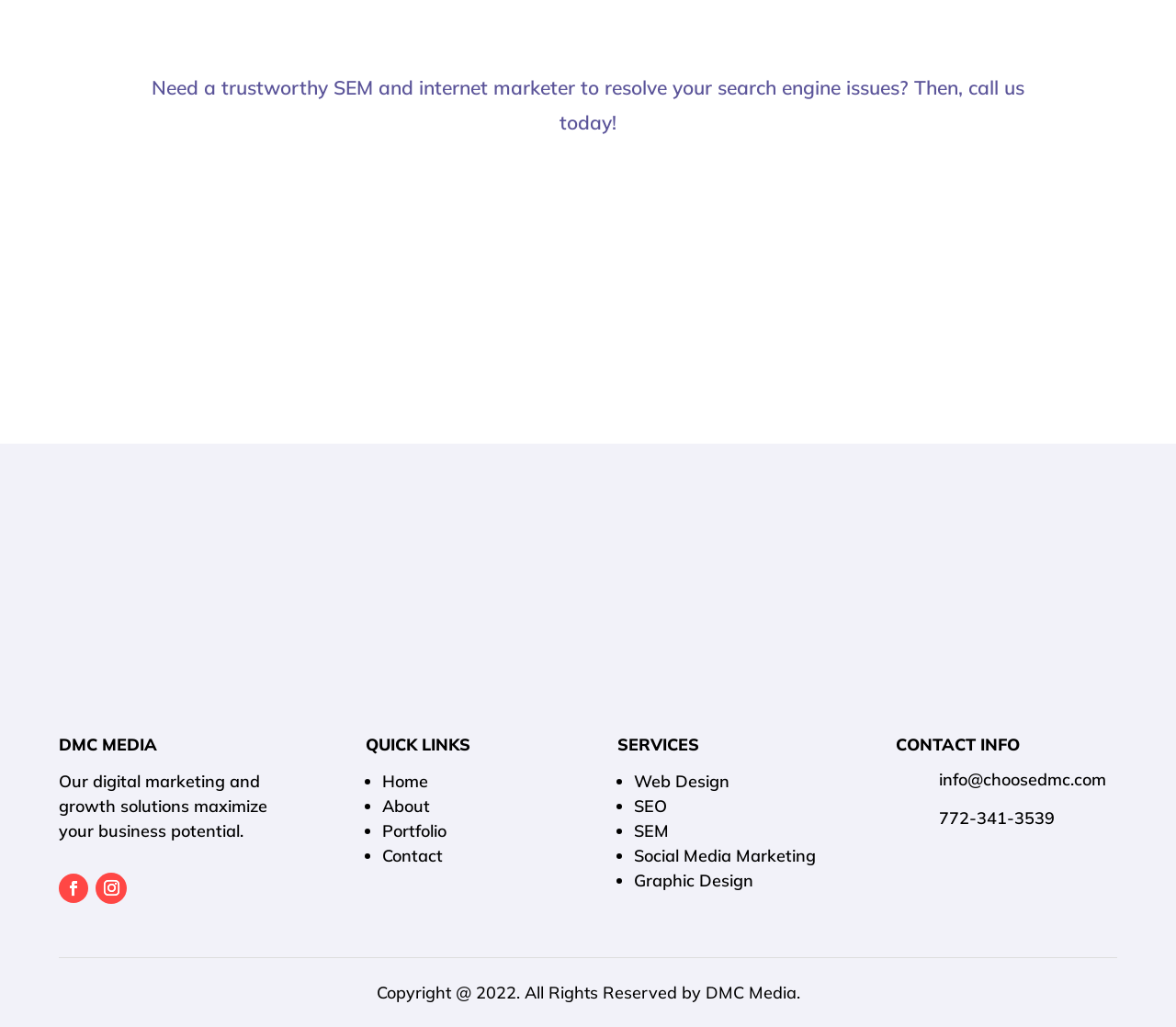Answer the following query concisely with a single word or phrase:
What is the call-to-action on the webpage?

GET STARTED